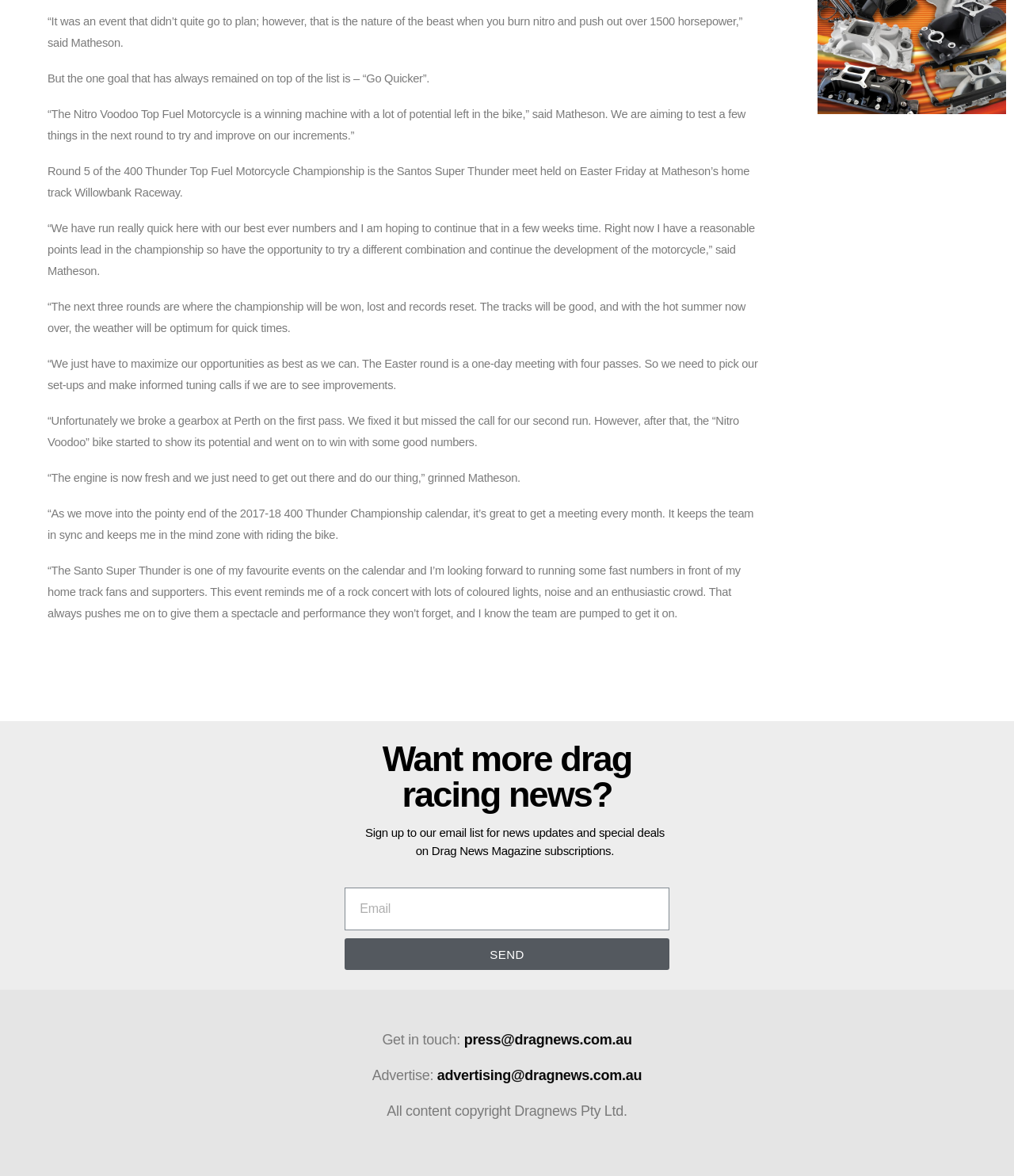Using the description "advertising@dragnews.com.au", locate and provide the bounding box of the UI element.

[0.431, 0.908, 0.633, 0.921]